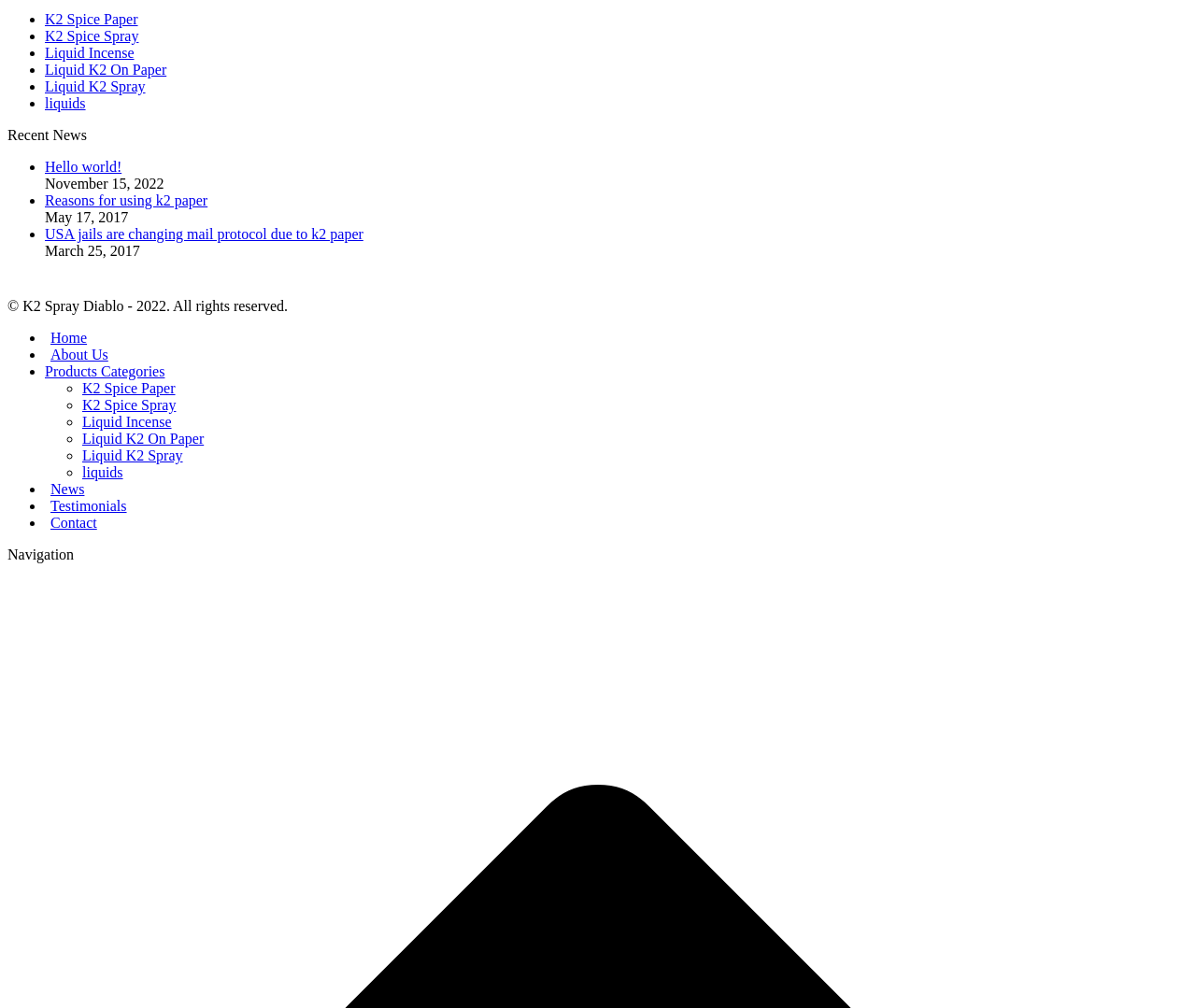Find the bounding box of the web element that fits this description: "K2 Spice Spray".

[0.069, 0.394, 0.147, 0.409]